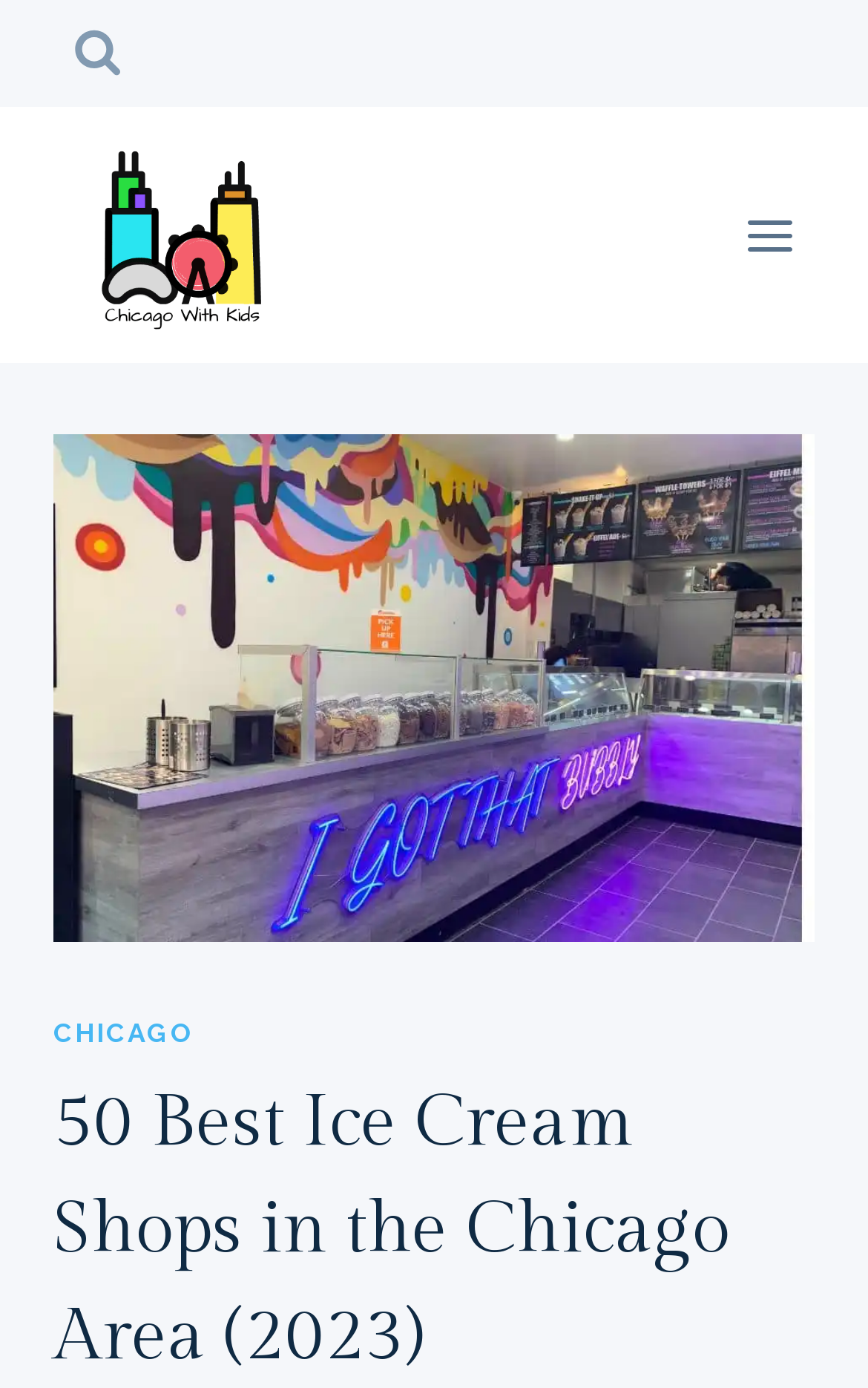Analyze the image and answer the question with as much detail as possible: 
What is the subject of the main image on the webpage?

The main image on the webpage appears to be a photo of an ice cream store, likely showcasing the interior or exterior of one of the top-rated ice cream shops in Chicago. The image is large and prominent, indicating that it is a key element of the webpage's design and content.